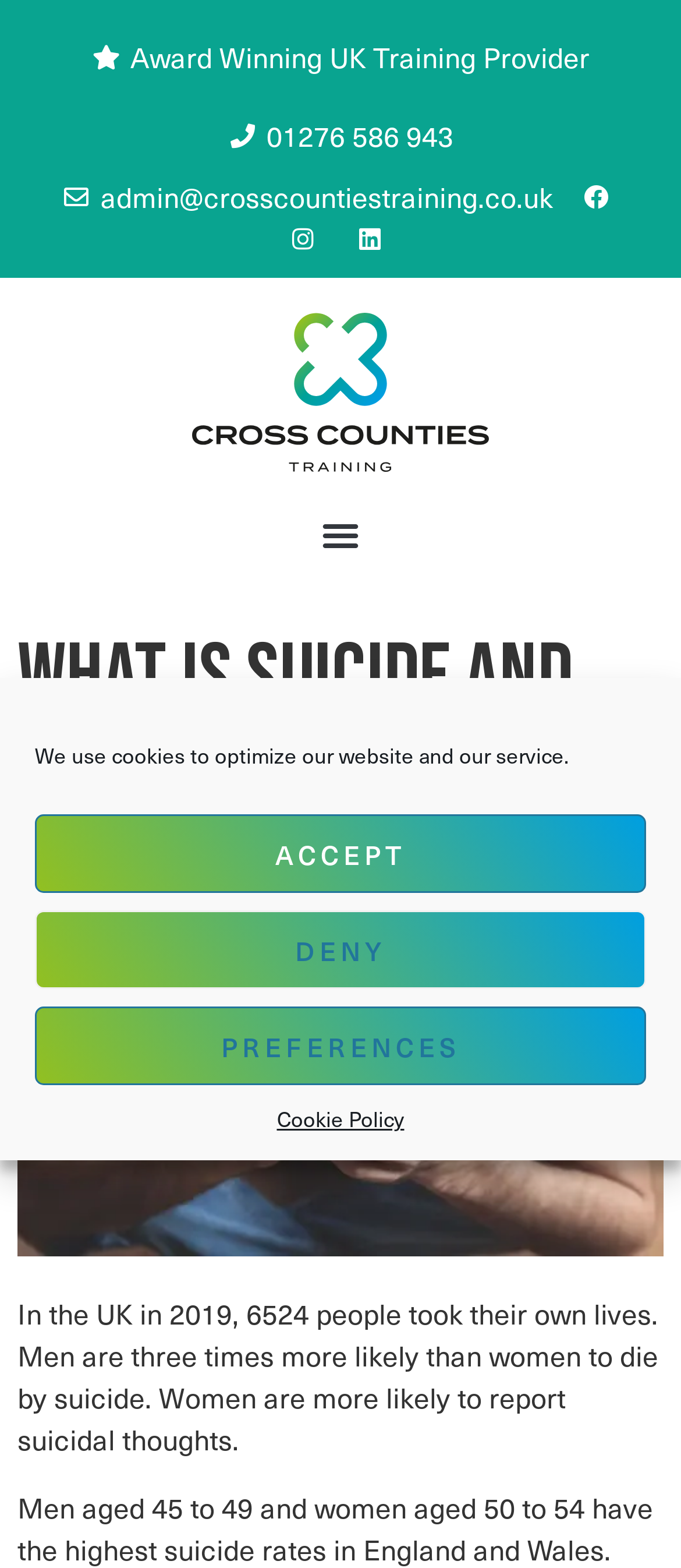What is the name of the image on the webpage?
Utilize the information in the image to give a detailed answer to the question.

I found the image by looking at the elements on the webpage, specifically the one that is an image and has the same name as the link 'Cross Counties Training', which is located near the top of the page.